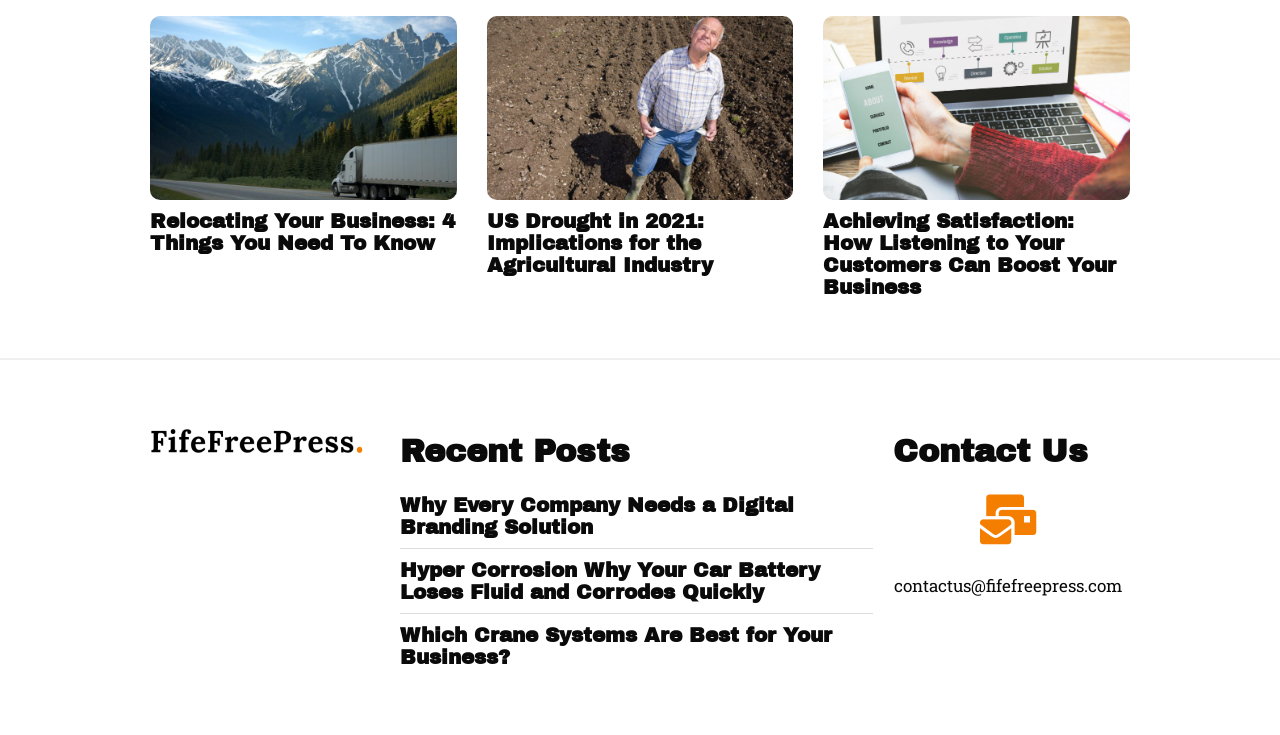Please find the bounding box coordinates of the element's region to be clicked to carry out this instruction: "view article about relocating business".

[0.117, 0.022, 0.357, 0.405]